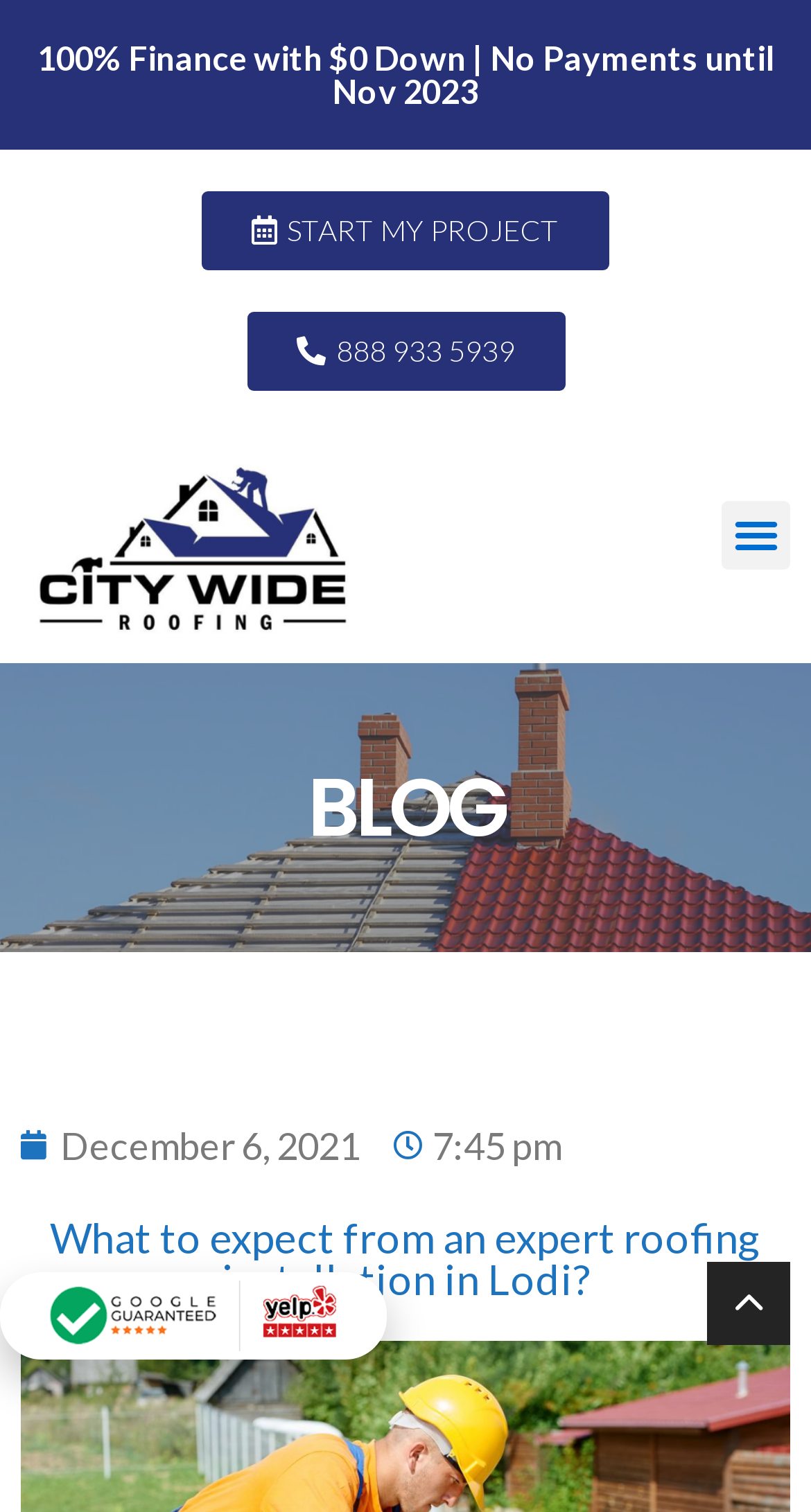Using the provided description: "Menu", find the bounding box coordinates of the corresponding UI element. The output should be four float numbers between 0 and 1, in the format [left, top, right, bottom].

[0.89, 0.331, 0.974, 0.377]